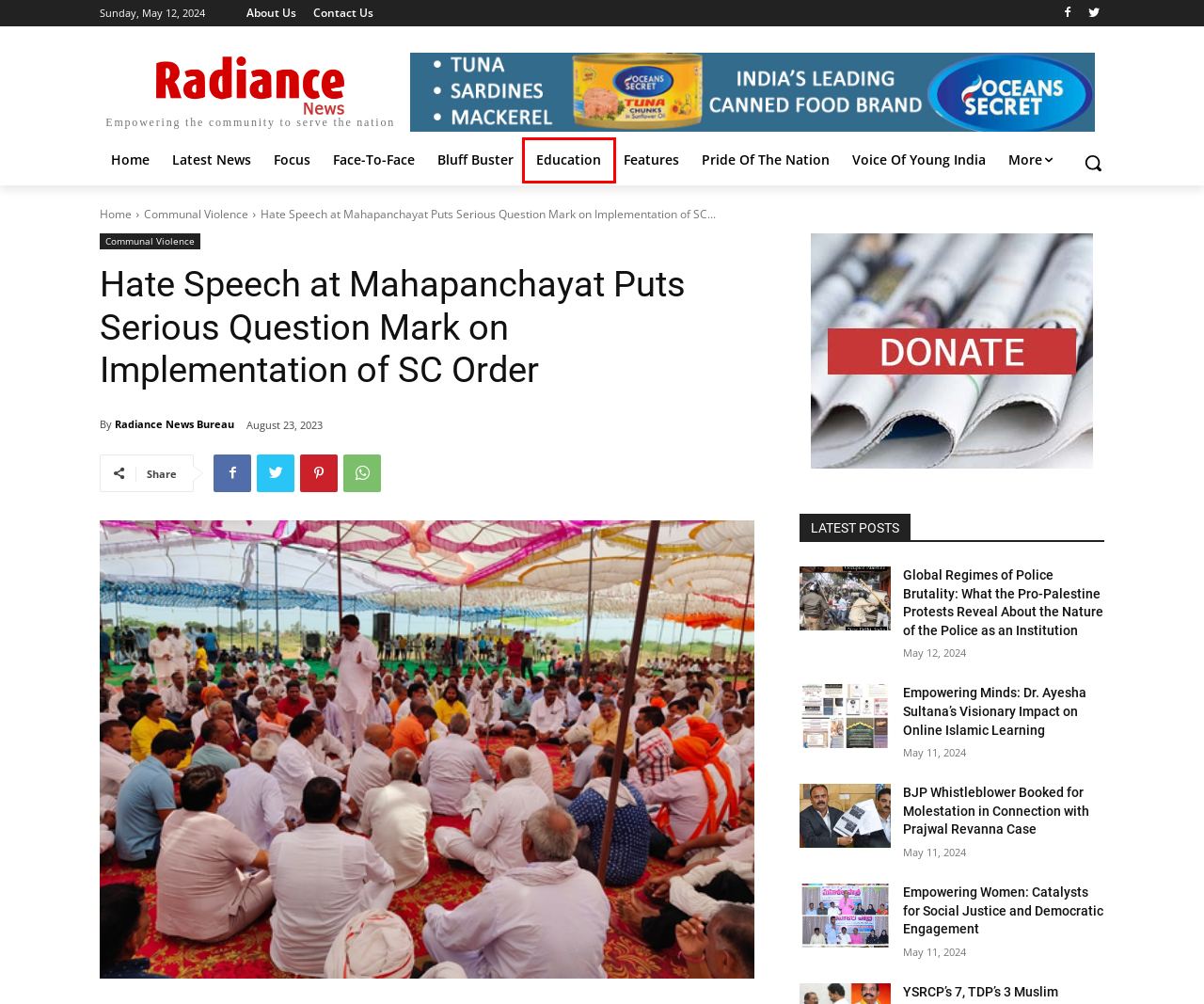Examine the screenshot of a webpage featuring a red bounding box and identify the best matching webpage description for the new page that results from clicking the element within the box. Here are the options:
A. About Us - Radiance News
B. Empowering Women: Catalysts for Social Justice and Democratic Engagement - Radiance News
C. Education Archives - Radiance News
D. BJP Whistleblower Booked for Molestation in Connection with Prajwal Revanna Case - Radiance News
E. Contact Us - Radiance News
F. Voice of Young India Archives - Radiance News
G. Communal Violence Archives - Radiance News
H. Radiance News Bureau, Author at Radiance News

C